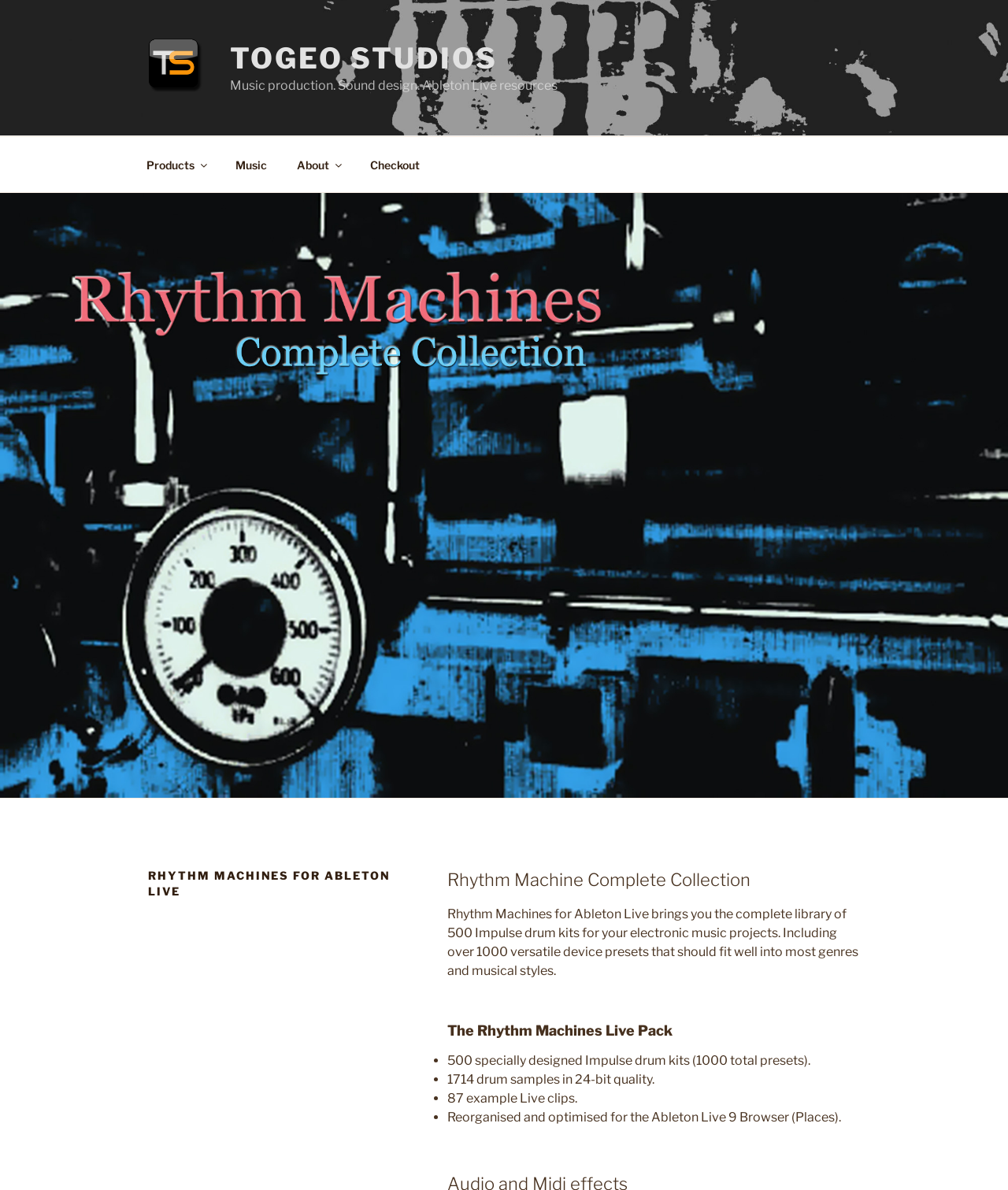What is the main product offered on this webpage?
Provide an in-depth and detailed answer to the question.

The main product offered on this webpage is Rhythm Machines for Ableton Live, which is a collection of drum kits and presets for Ableton Live. This can be inferred from the large image on the webpage, which shows a screenshot of the product, as well as the text descriptions and headings that provide more information about the product.